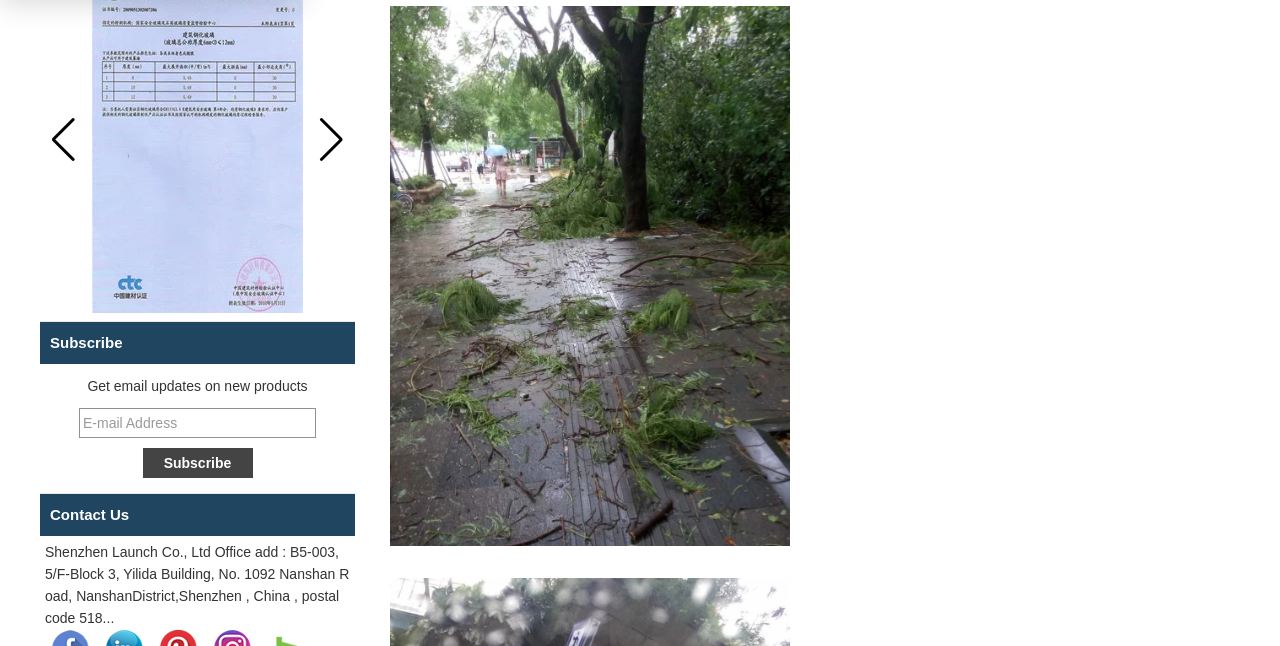Examine the screenshot and answer the question in as much detail as possible: What is the purpose of the 'Subscribe' button?

The 'Subscribe' button is located next to a textbox for entering an email address, and above a static text that says 'Get email updates on new products'. This suggests that the purpose of the 'Subscribe' button is to allow users to receive email updates on new products by entering their email address.